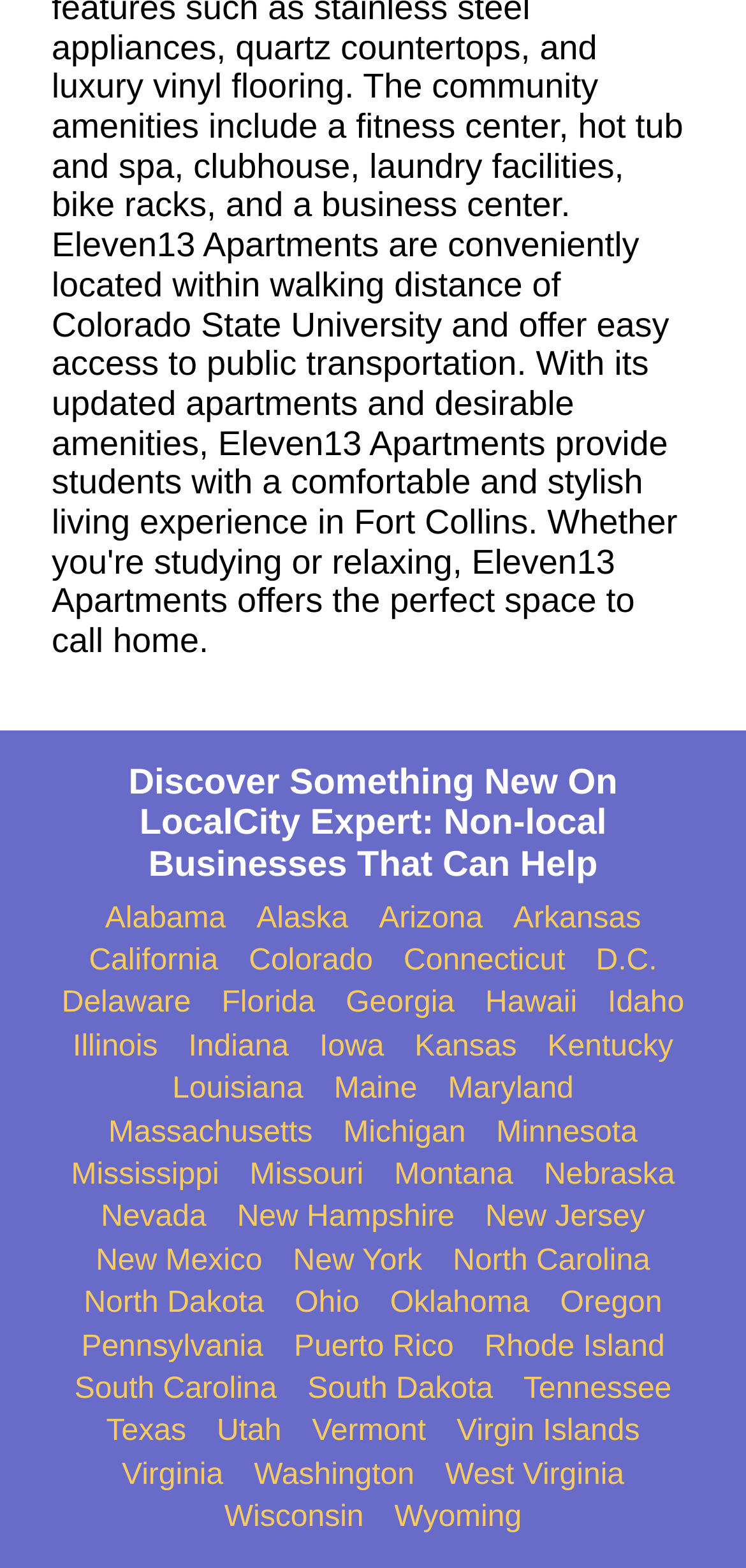Are the states listed in alphabetical order? Using the information from the screenshot, answer with a single word or phrase.

Yes